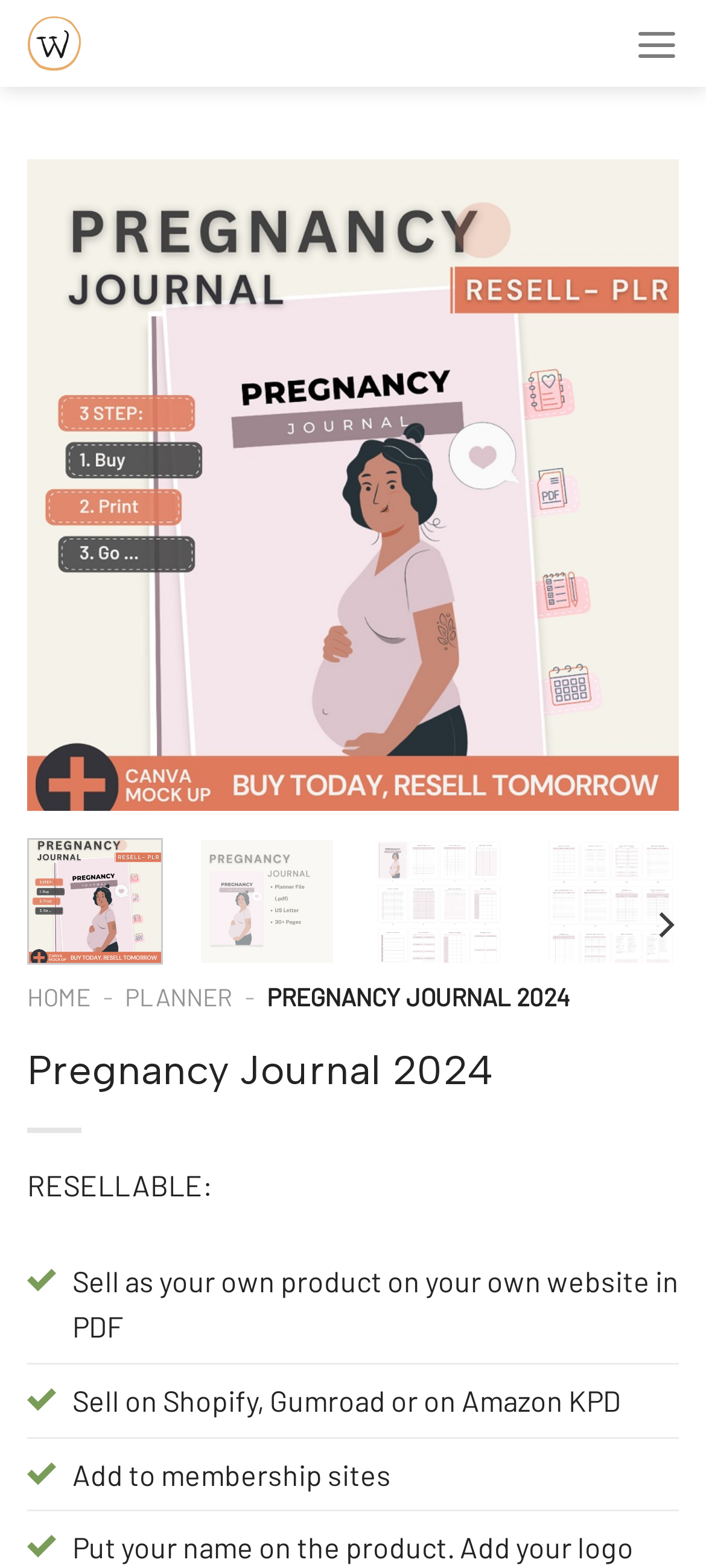Identify the main heading from the webpage and provide its text content.

Pregnancy Journal 2024